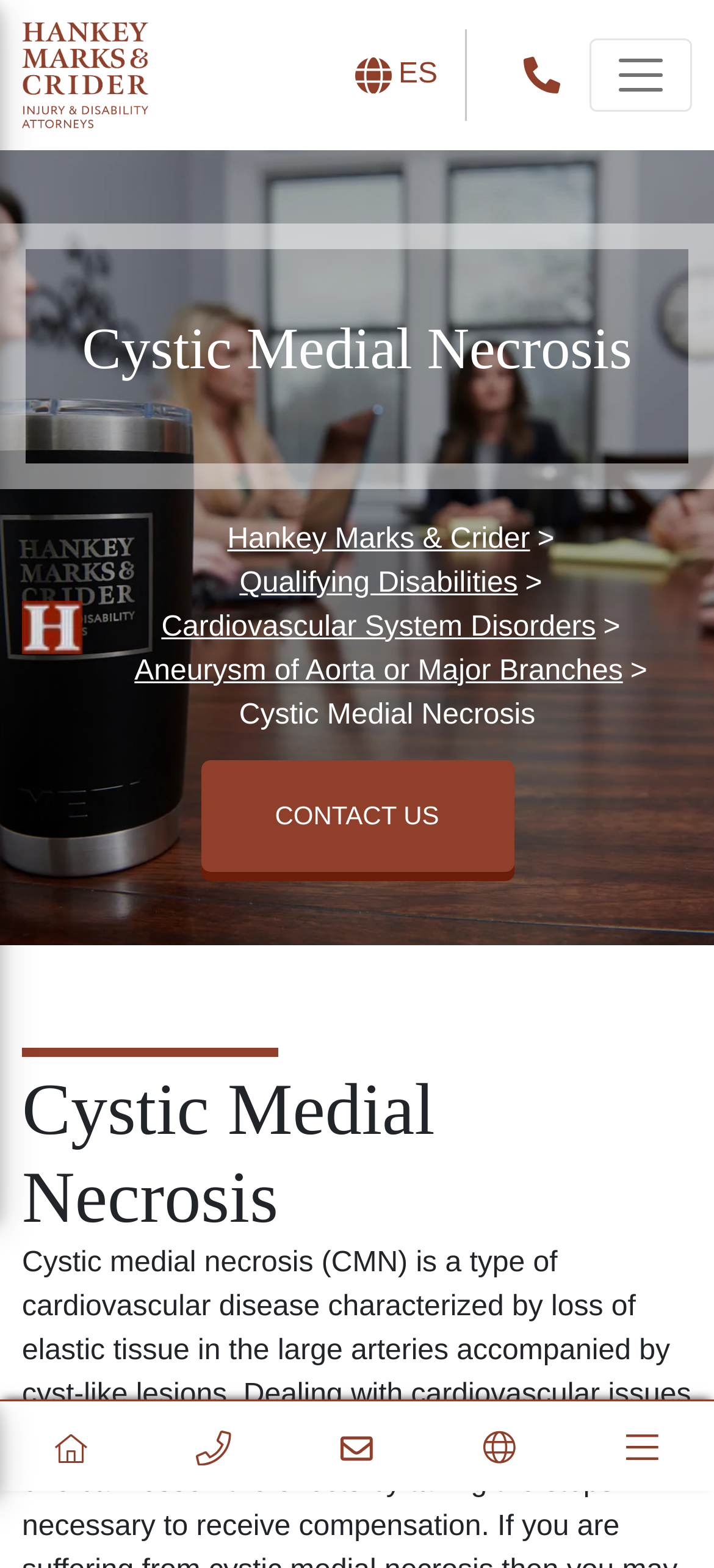Find the bounding box coordinates of the element I should click to carry out the following instruction: "Learn about qualifying disabilities".

[0.325, 0.362, 0.736, 0.382]